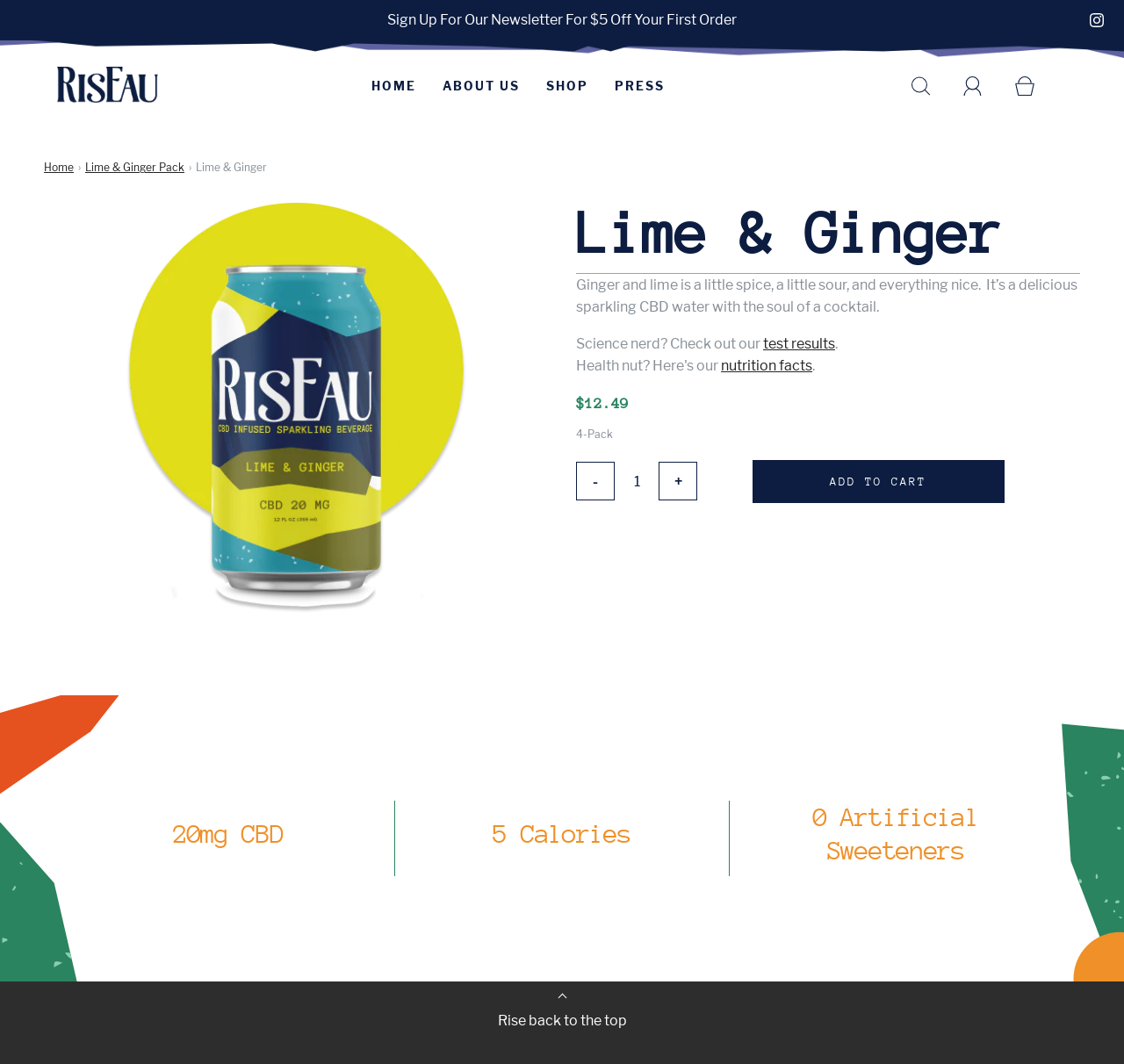Find the bounding box coordinates for the UI element that matches this description: "Add to cart".

[0.669, 0.432, 0.894, 0.473]